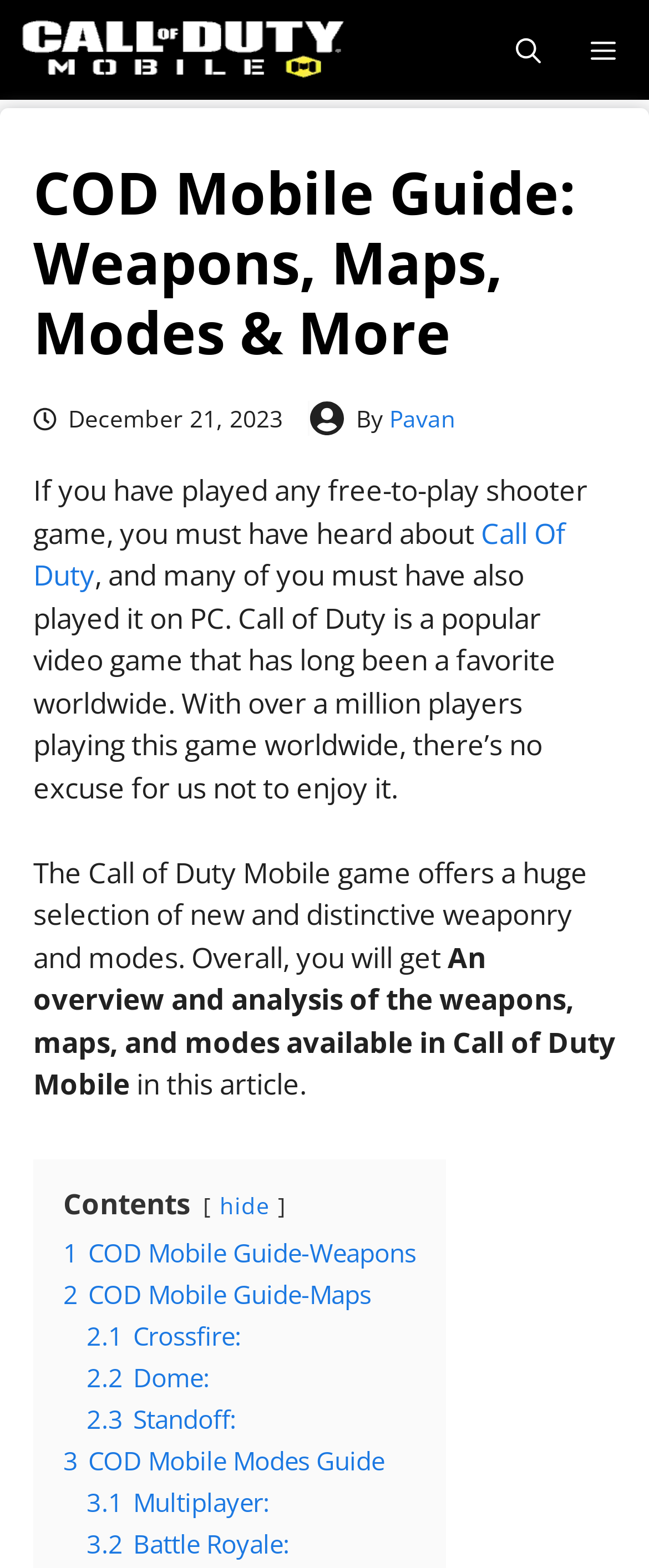Locate the bounding box coordinates of the element I should click to achieve the following instruction: "Call 1300 224 636".

None